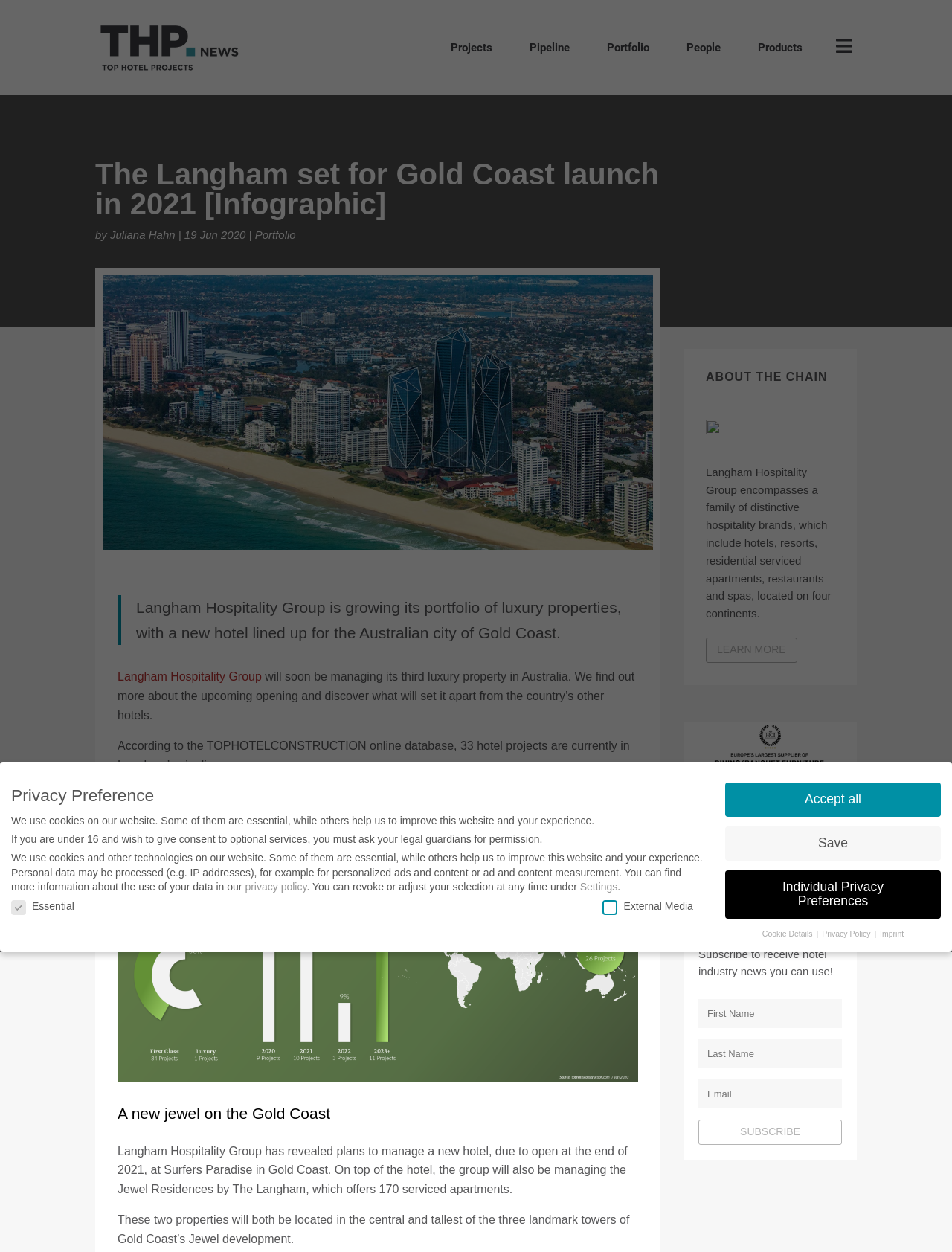Find the bounding box of the web element that fits this description: "Pipeline".

[0.537, 0.024, 0.618, 0.052]